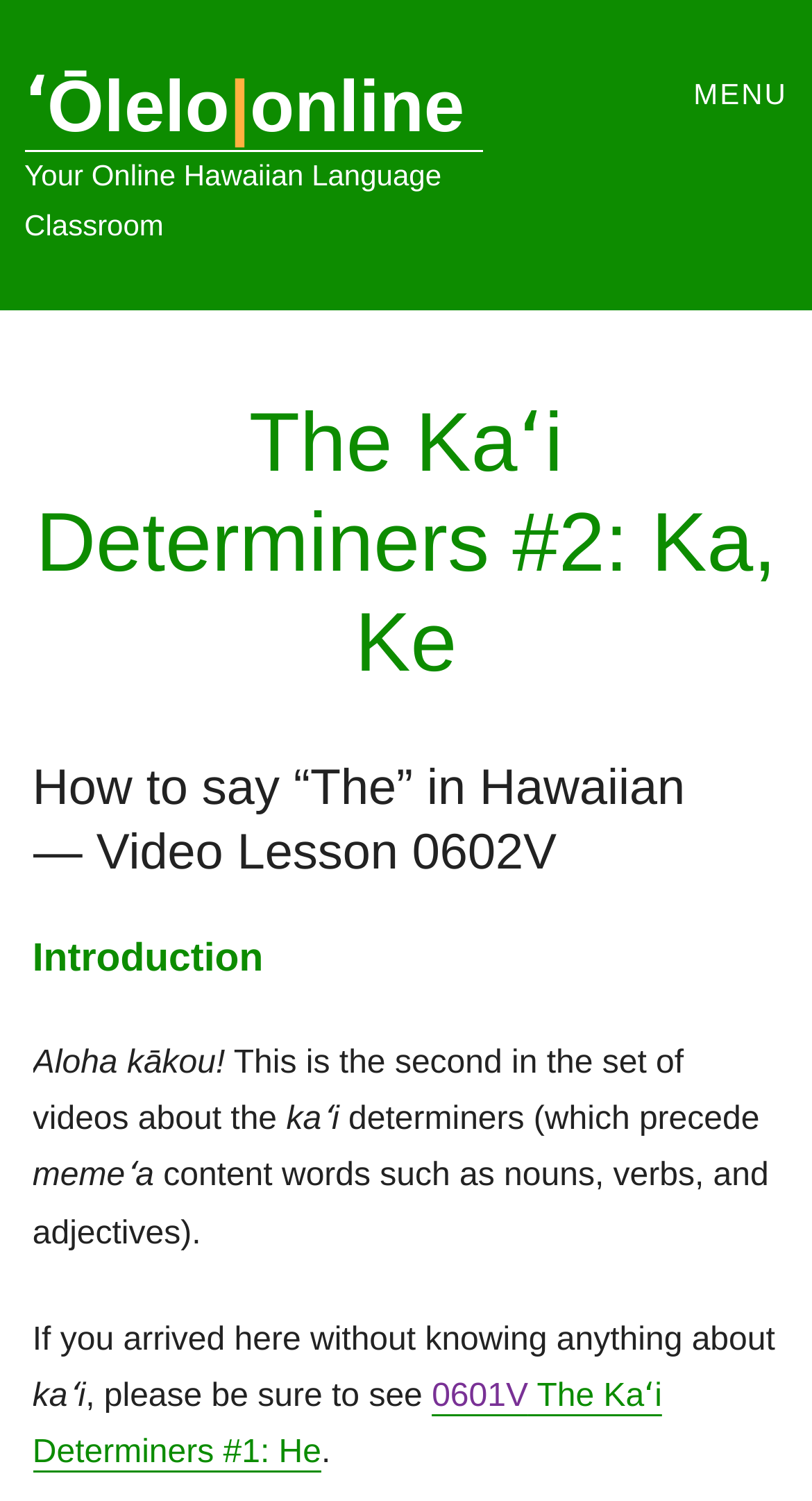Find the coordinates for the bounding box of the element with this description: "ʻŌlelo|online".

[0.03, 0.044, 0.572, 0.099]